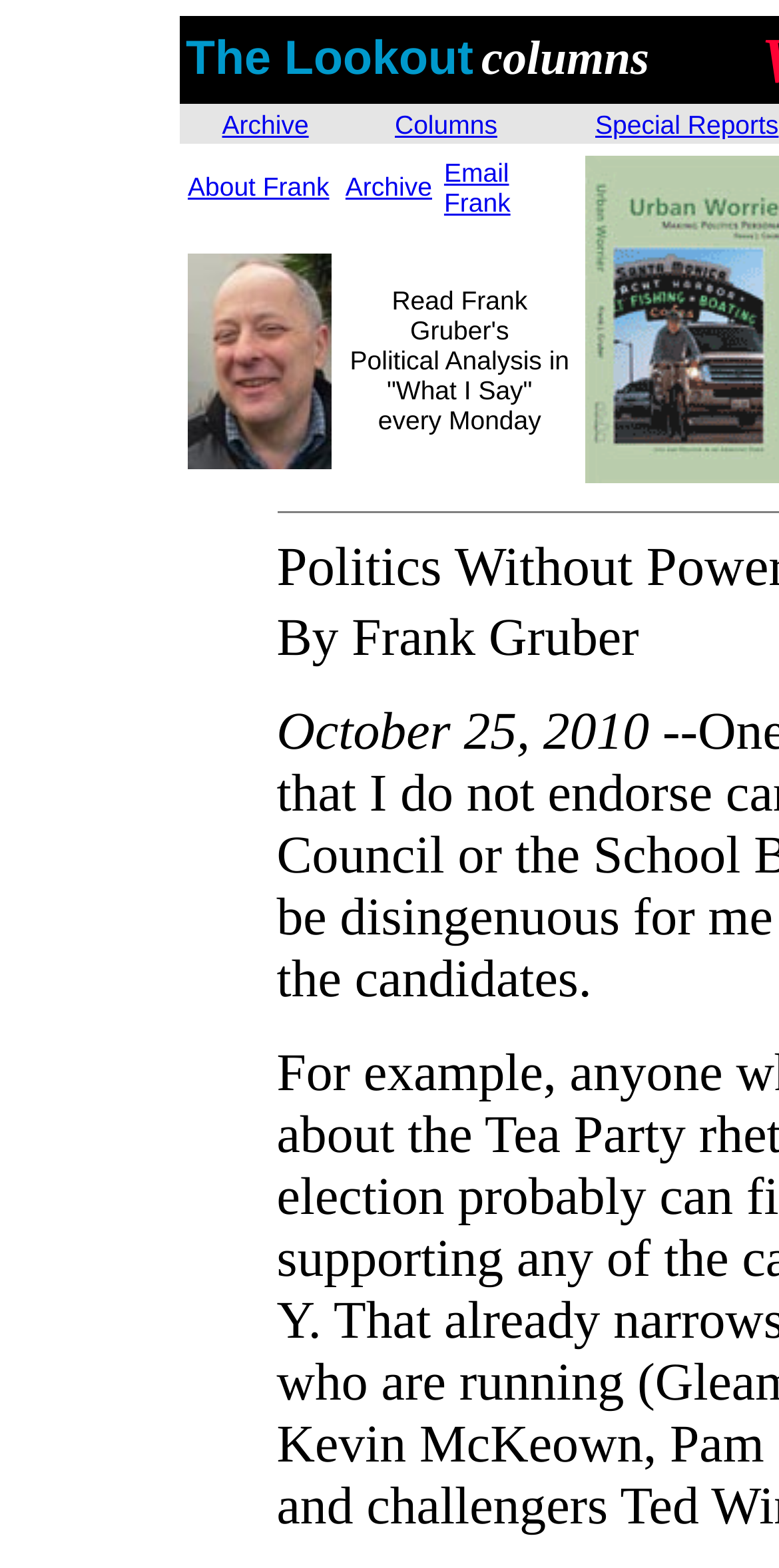What is the name of the column? Based on the image, give a response in one word or a short phrase.

Politics Without Power